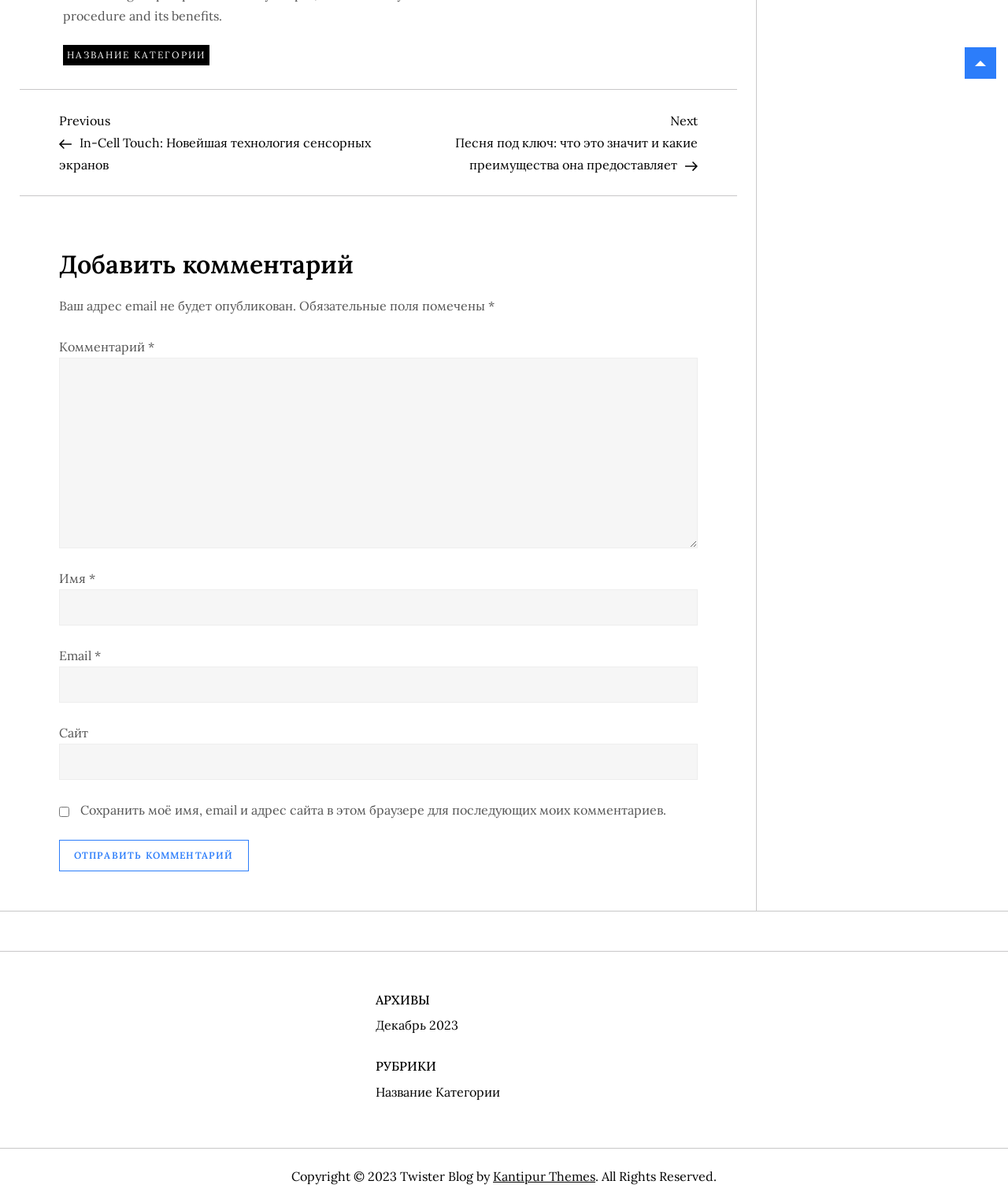Identify the bounding box coordinates of the clickable section necessary to follow the following instruction: "Click the send comment button". The coordinates should be presented as four float numbers from 0 to 1, i.e., [left, top, right, bottom].

[0.058, 0.698, 0.247, 0.724]